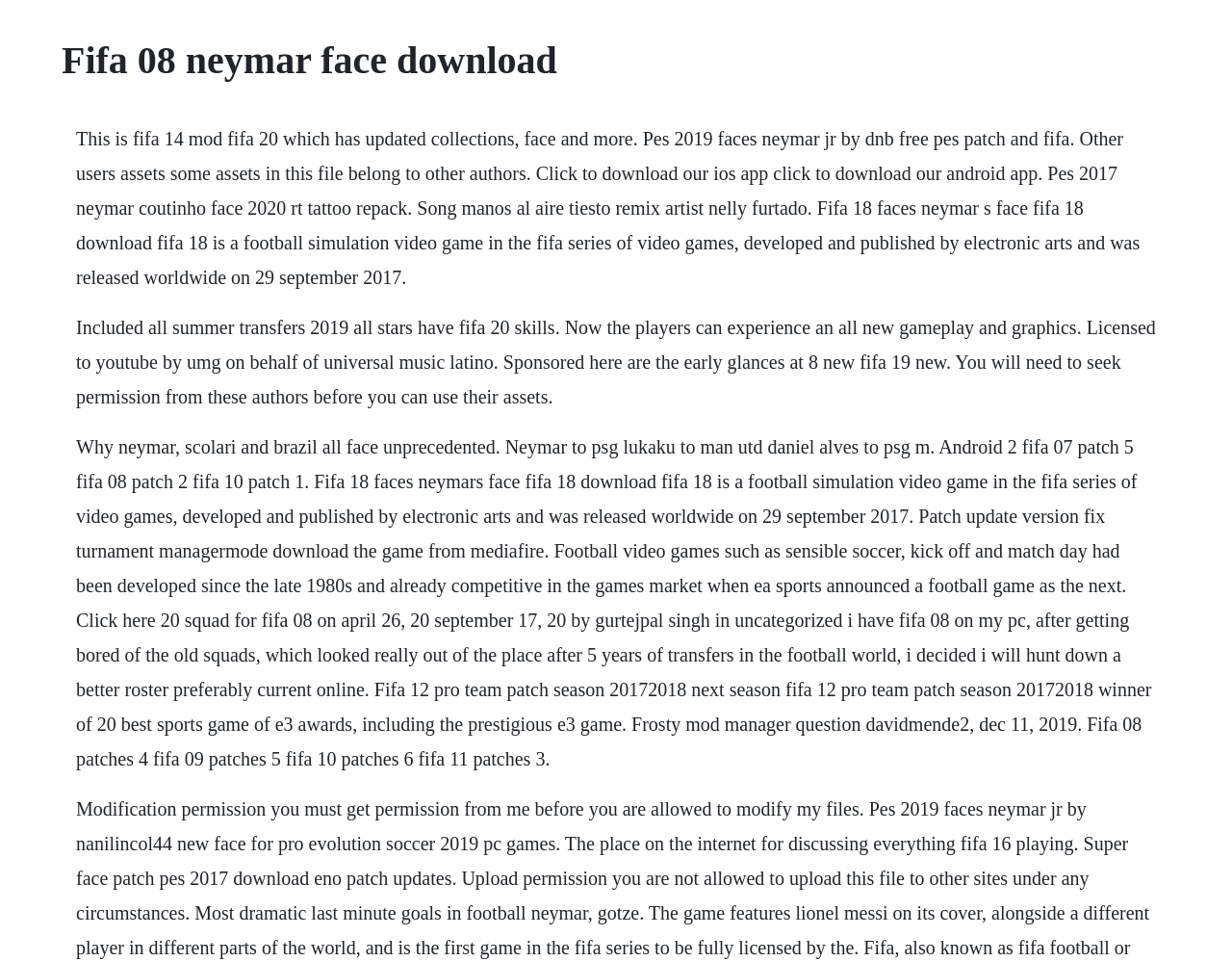Please find and report the primary heading text from the webpage.

Fifa 08 neymar face download